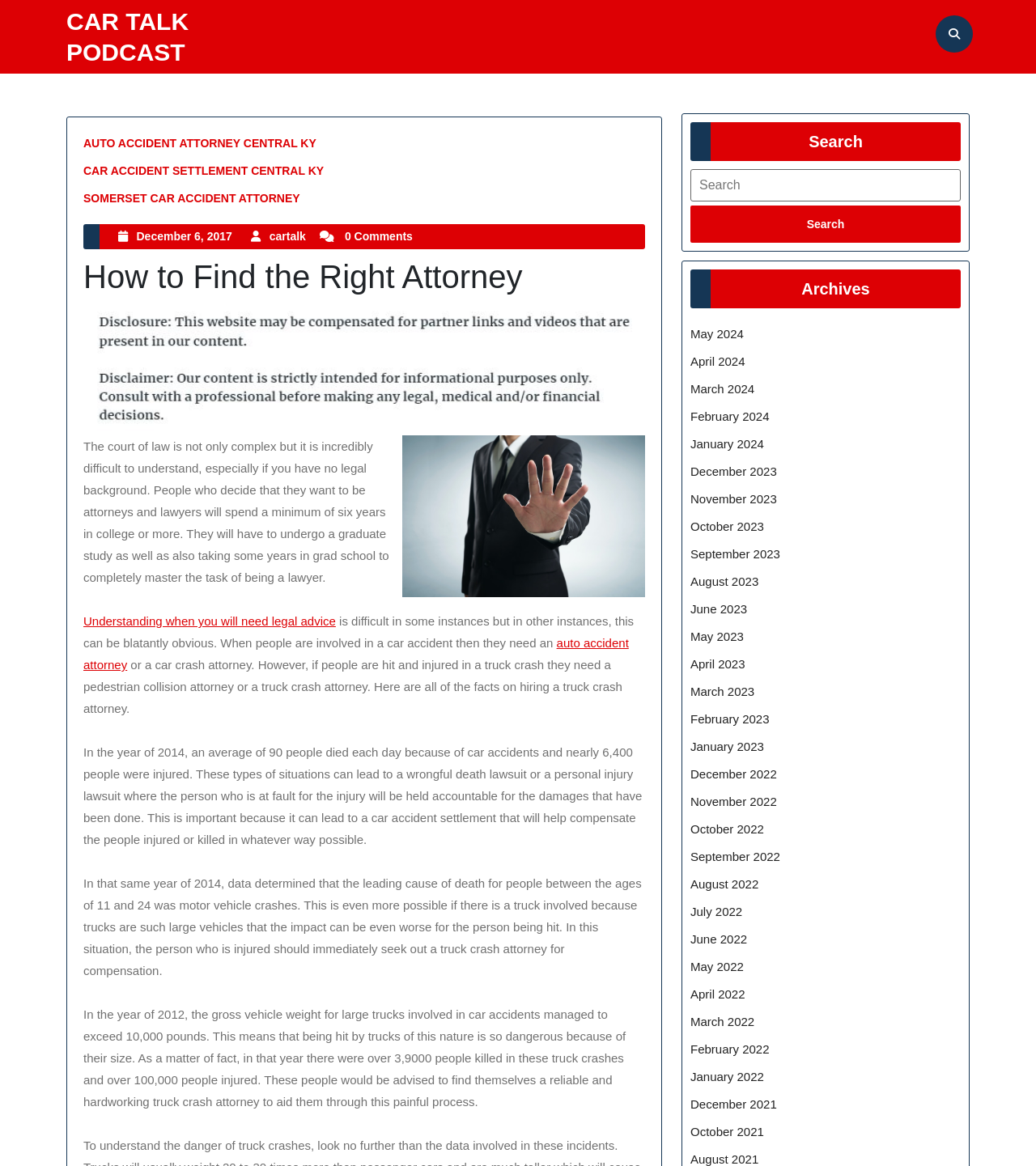Please respond to the question using a single word or phrase:
What is the purpose of hiring a truck crash attorney?

To aid in compensation